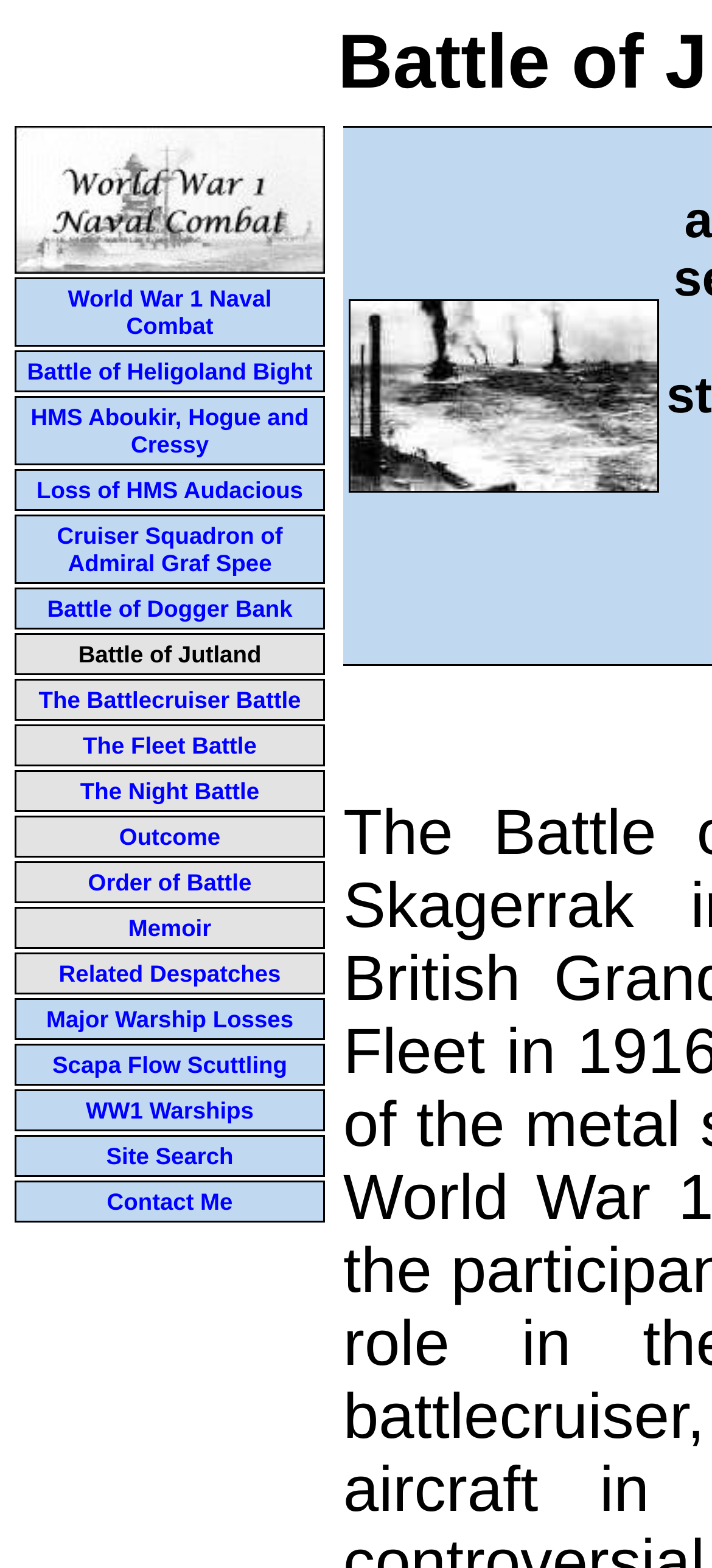Locate the bounding box coordinates of the clickable area needed to fulfill the instruction: "Contact the website owner".

[0.15, 0.757, 0.327, 0.775]